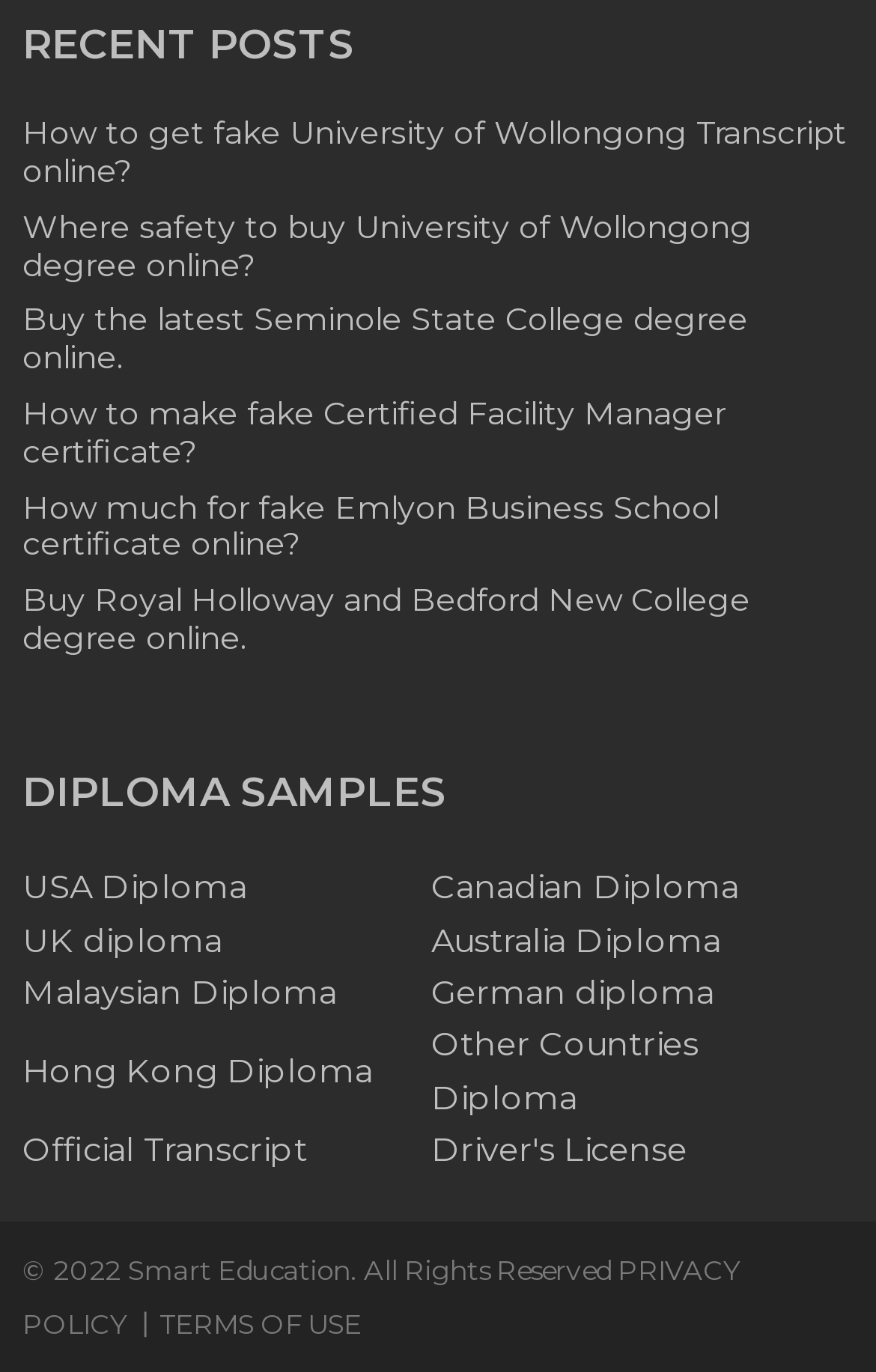How many article sections are on this webpage?
Please provide a single word or phrase based on the screenshot.

5